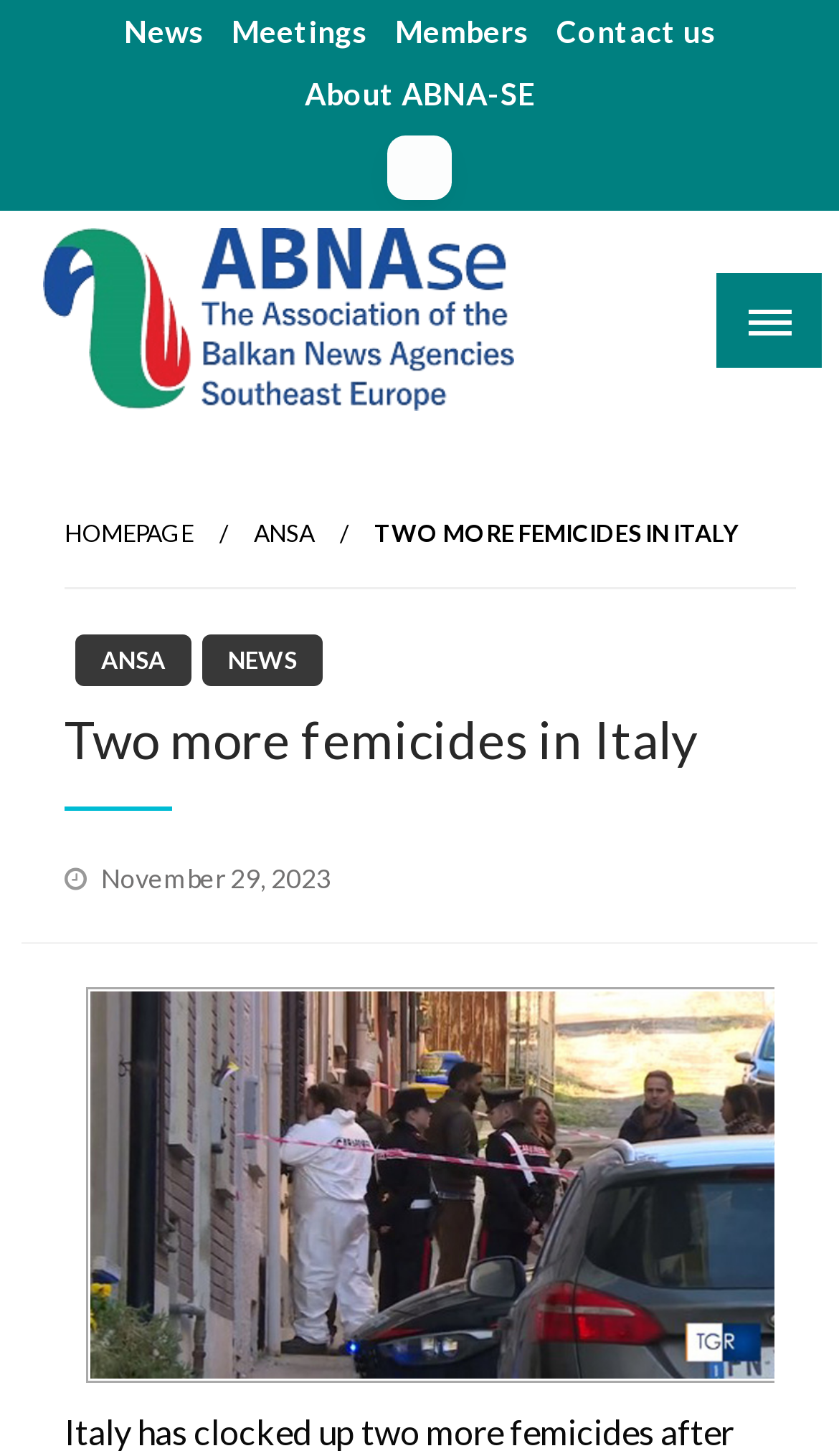What is the date of the article?
Kindly give a detailed and elaborate answer to the question.

I looked for the date of the article and found it next to the 'Posted on' text, which is 'November 29, 2023'.